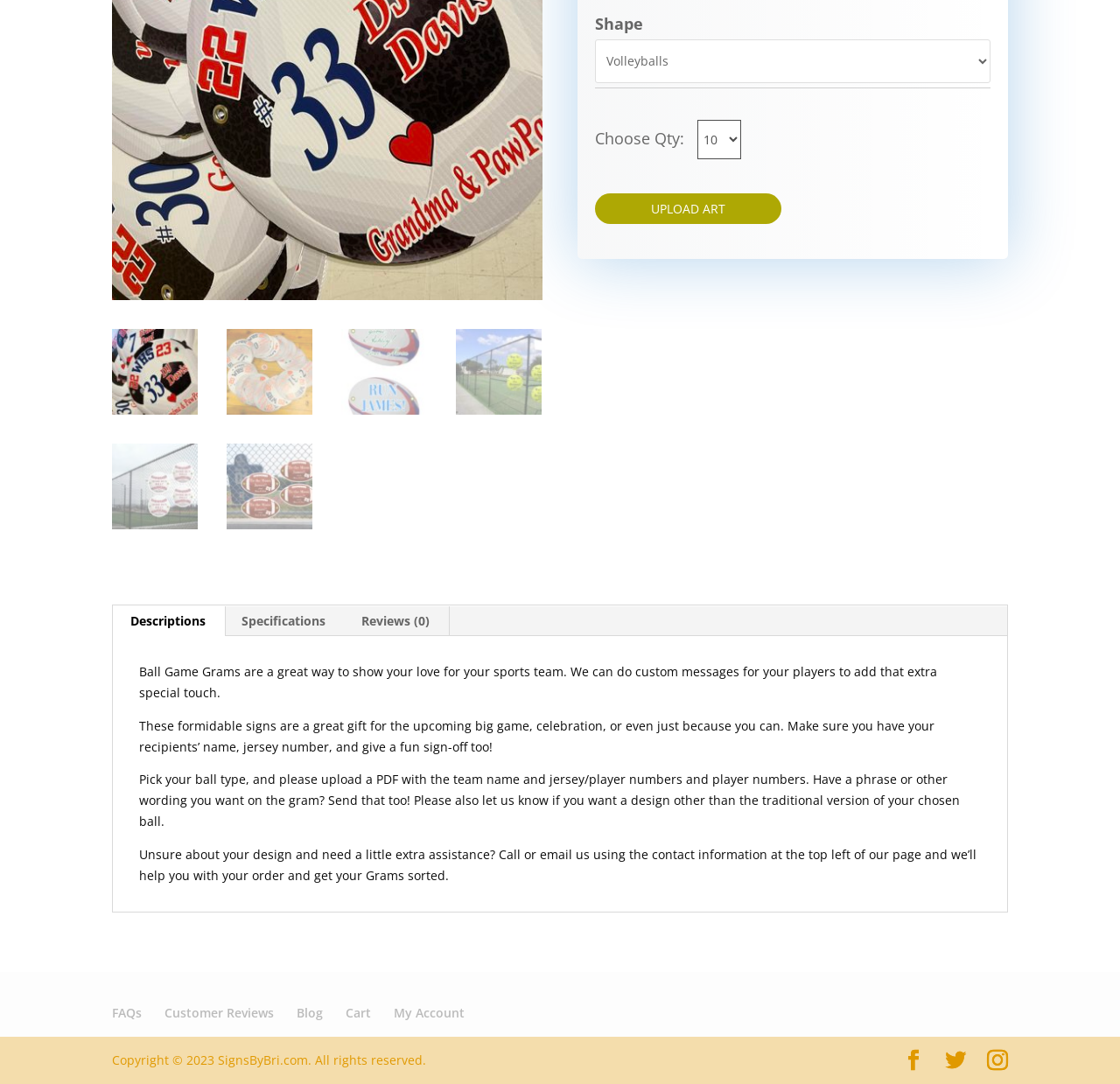Determine the bounding box coordinates for the UI element described. Format the coordinates as (top-left x, top-left y, bottom-right x, bottom-right y) and ensure all values are between 0 and 1. Element description: Facebook

[0.806, 0.969, 0.825, 0.989]